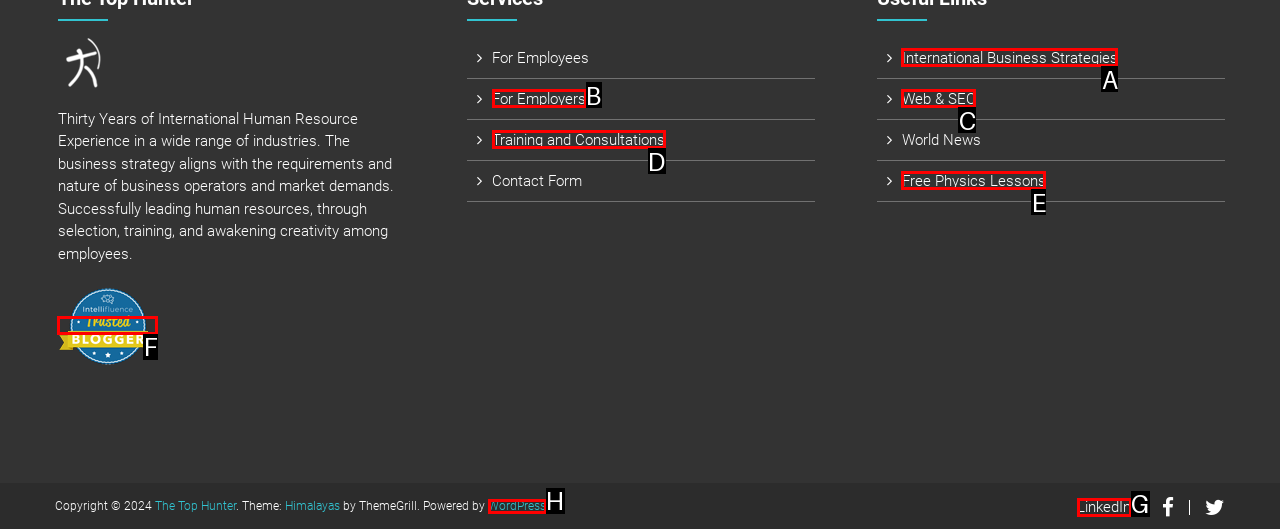Please determine which option aligns with the description: International Business Strategies. Respond with the option’s letter directly from the available choices.

A